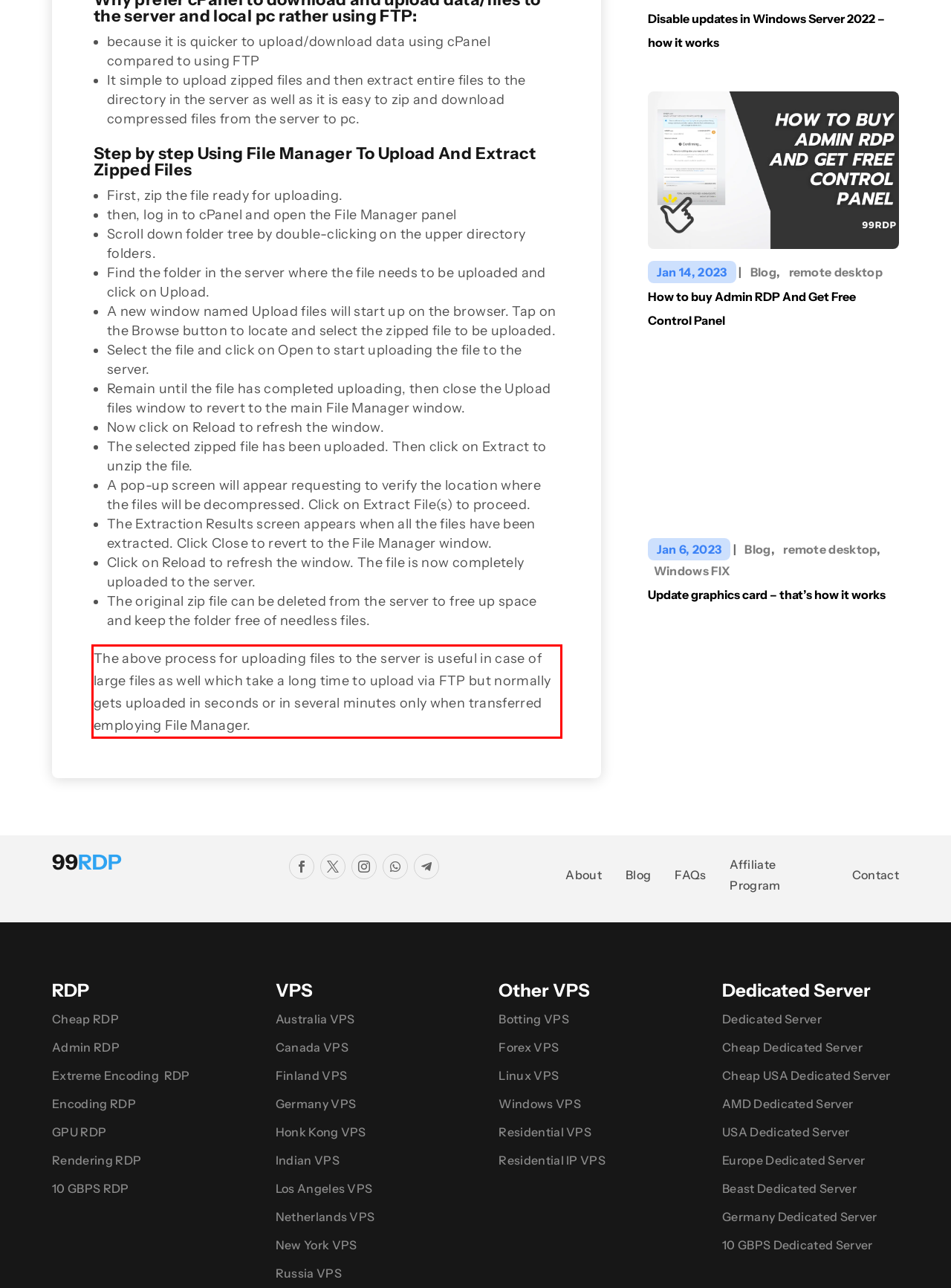Examine the webpage screenshot and use OCR to obtain the text inside the red bounding box.

The above process for uploading files to the server is useful in case of large files as well which take a long time to upload via FTP but normally gets uploaded in seconds or in several minutes only when transferred employing File Manager.